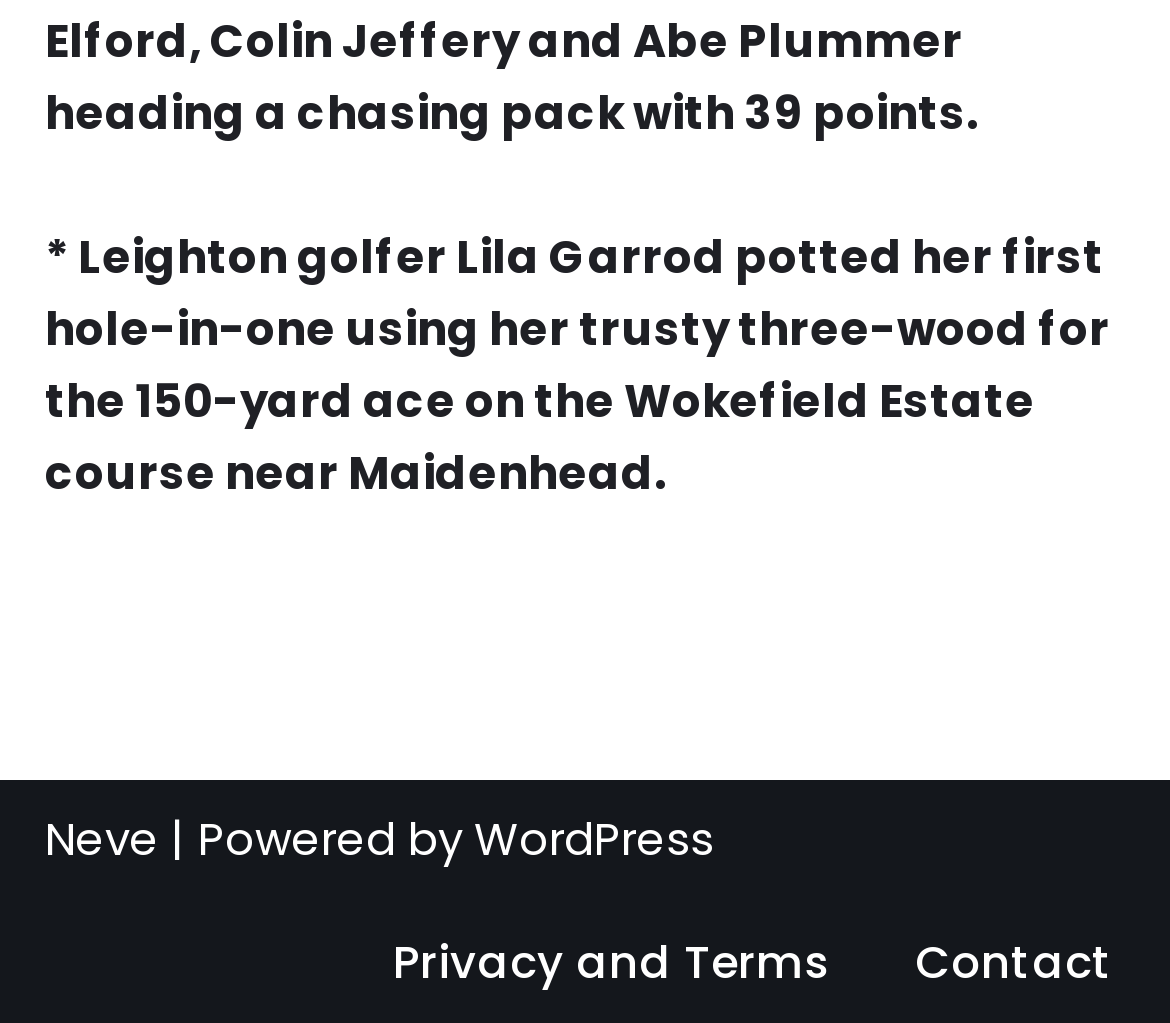How many links are in the footer menu?
Please provide a single word or phrase in response based on the screenshot.

2